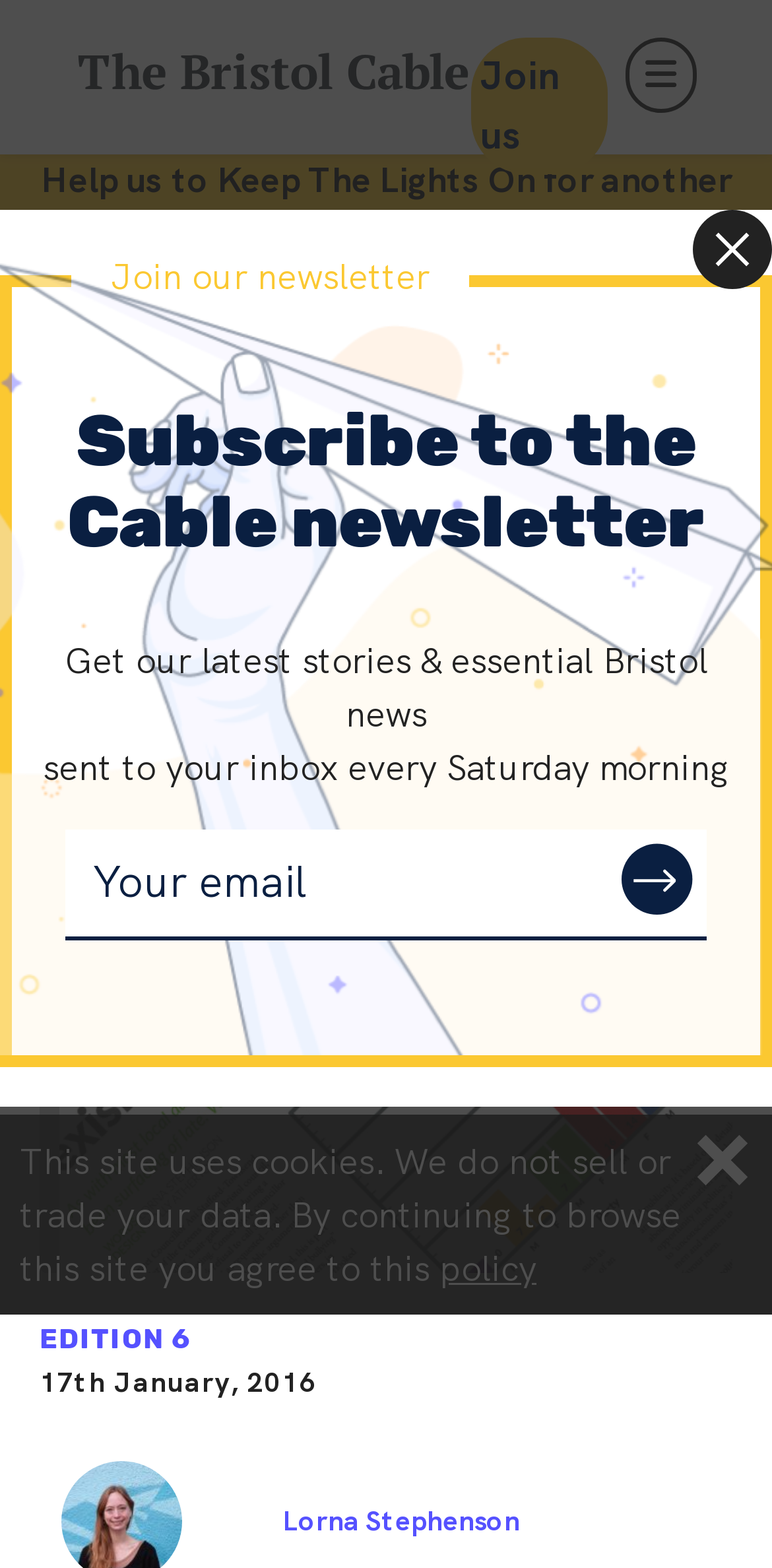Determine the bounding box coordinates of the clickable region to carry out the instruction: "Read the article 'It's nasty and it's bullying': sexism and the council".

[0.051, 0.189, 0.949, 0.337]